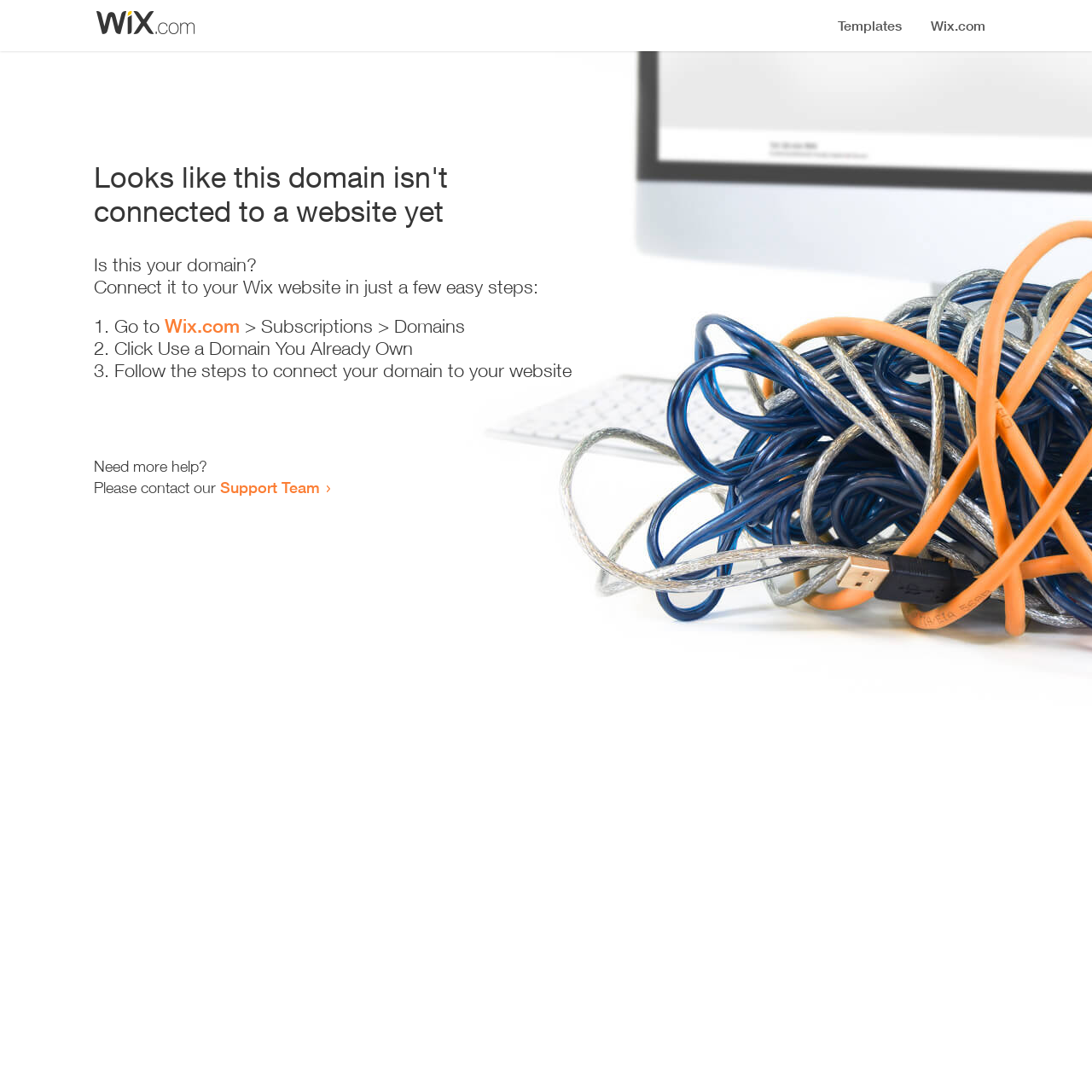For the element described, predict the bounding box coordinates as (top-left x, top-left y, bottom-right x, bottom-right y). All values should be between 0 and 1. Element description: Wix.com

[0.151, 0.288, 0.22, 0.309]